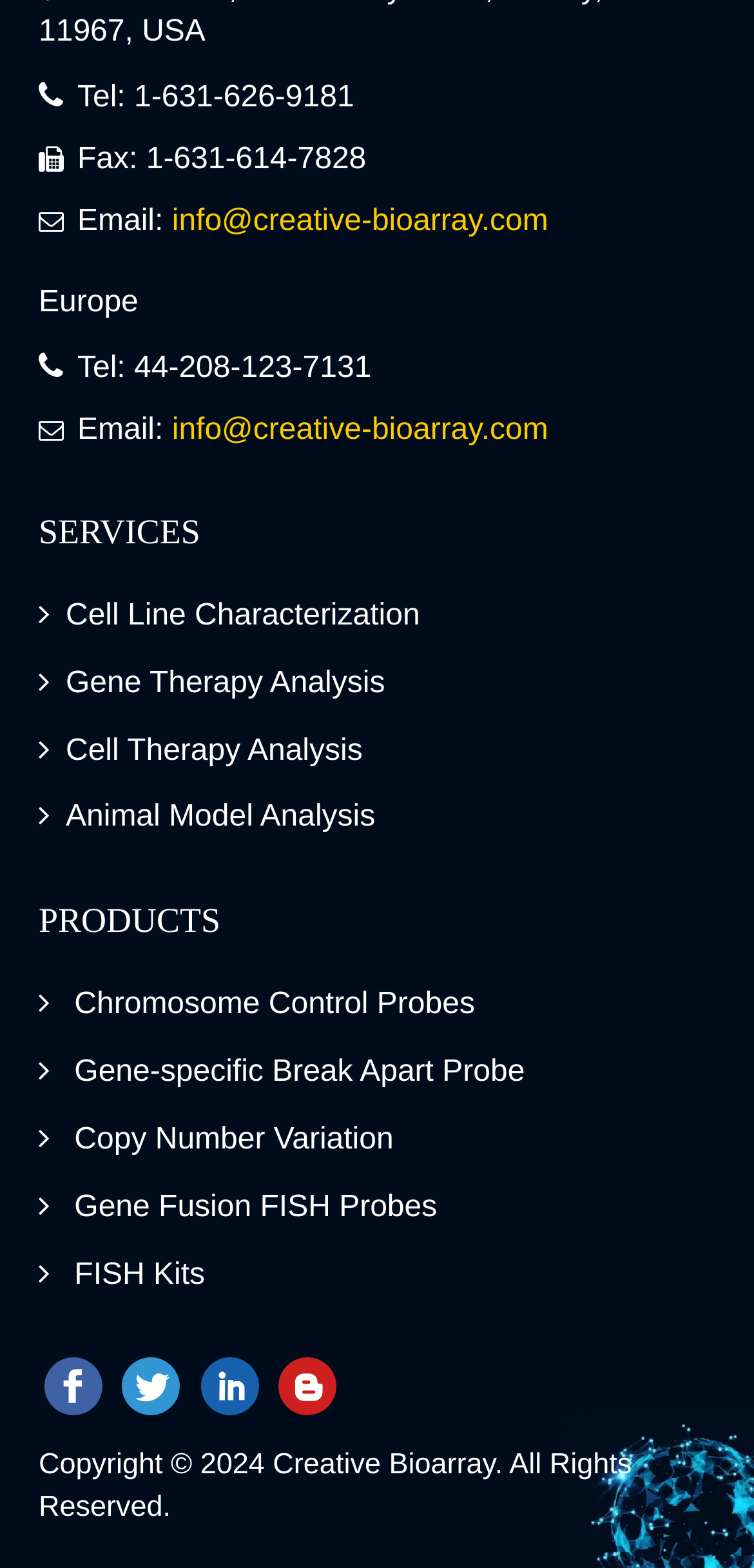What is the phone number for the US office?
Answer the question with a single word or phrase by looking at the picture.

1-631-626-9181